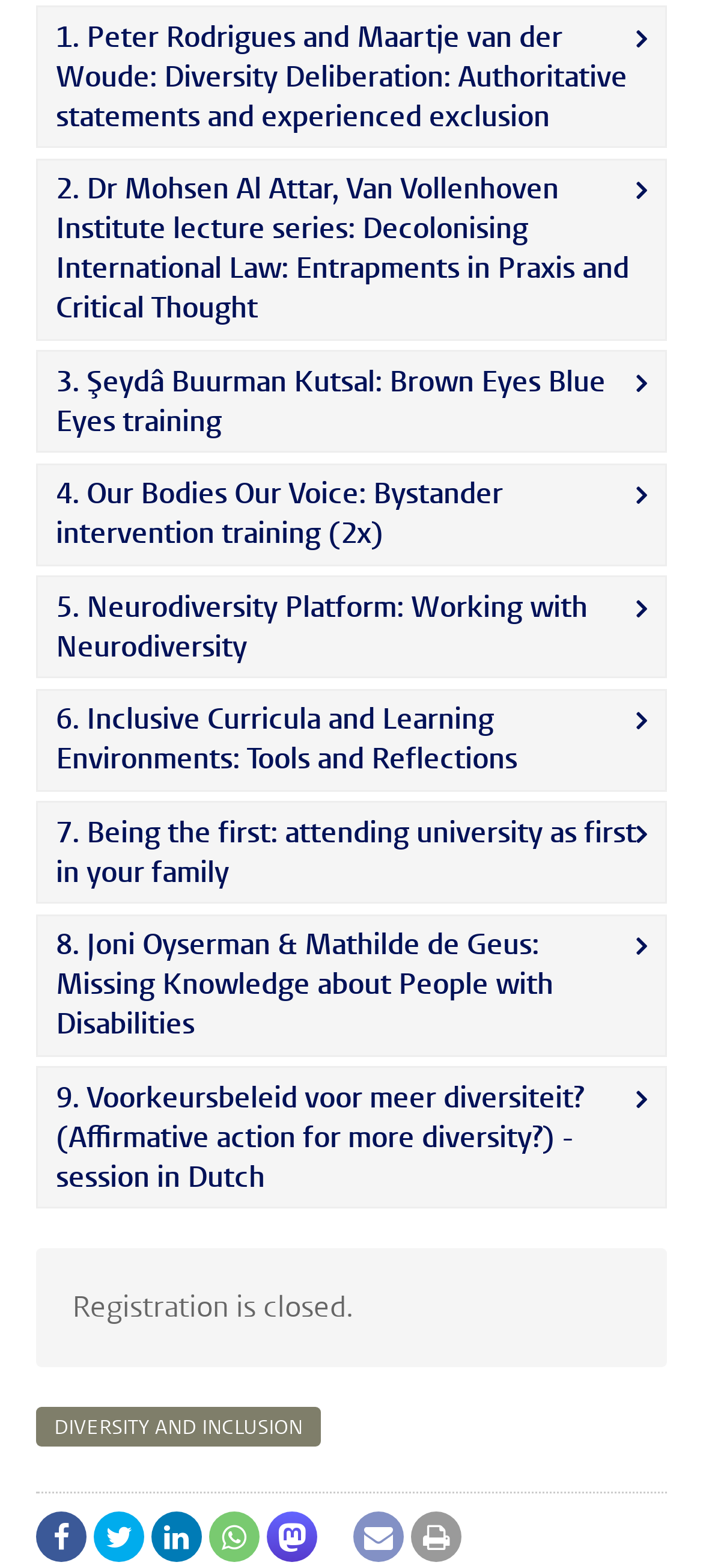What is the theme of the links on the webpage?
Using the image as a reference, answer the question with a short word or phrase.

Diversity and Inclusion